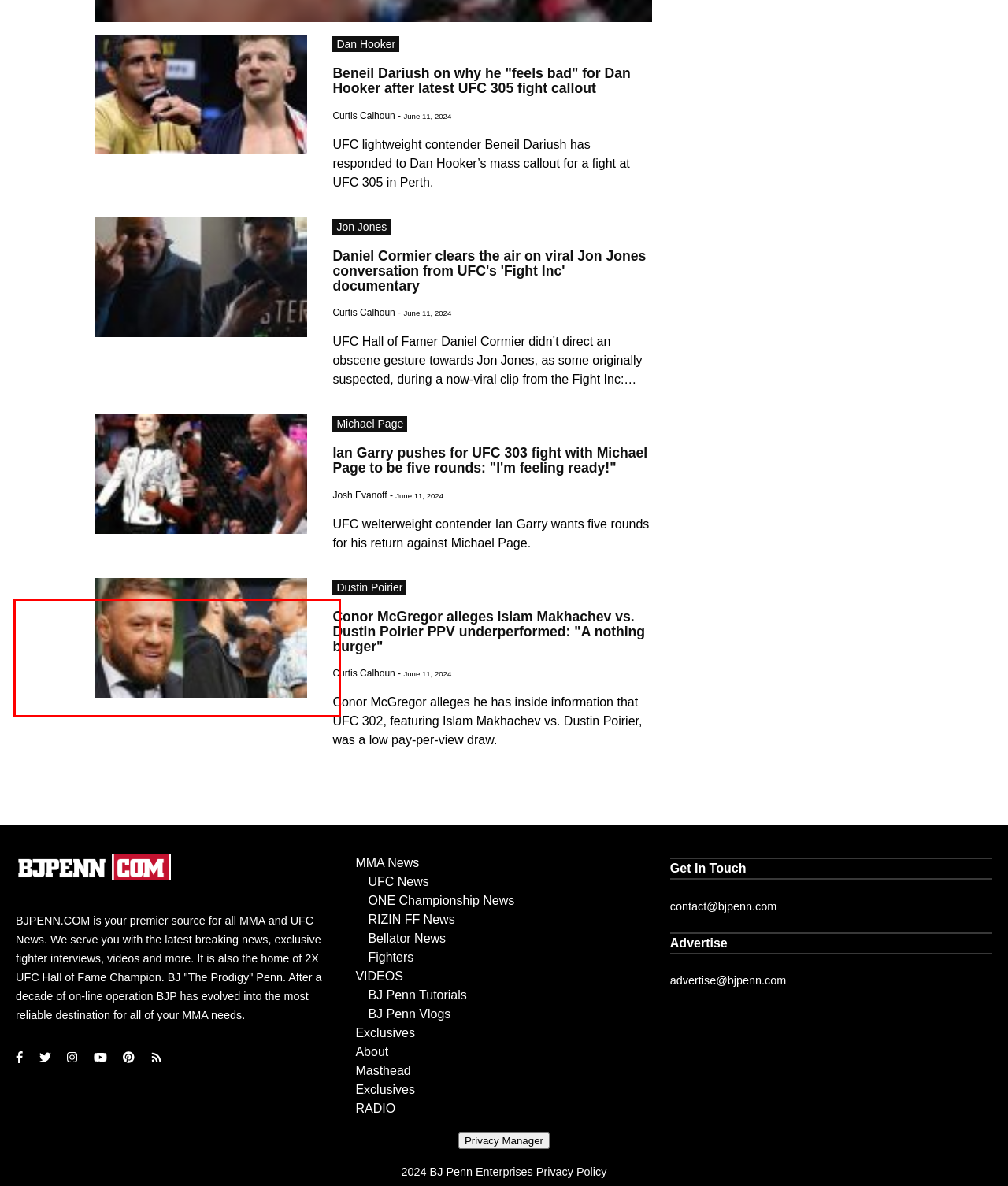Examine the screenshot of the webpage, locate the red bounding box, and perform OCR to extract the text contained within it.

BJPENN.COM is your premier source for all MMA and UFC News. We serve you with the latest breaking news, exclusive fighter interviews, videos and more. It is also the home of 2X UFC Hall of Fame Champion. BJ "The Prodigy" Penn. After a decade of on-line operation BJP has evolved into the most reliable destination for all of your MMA needs.